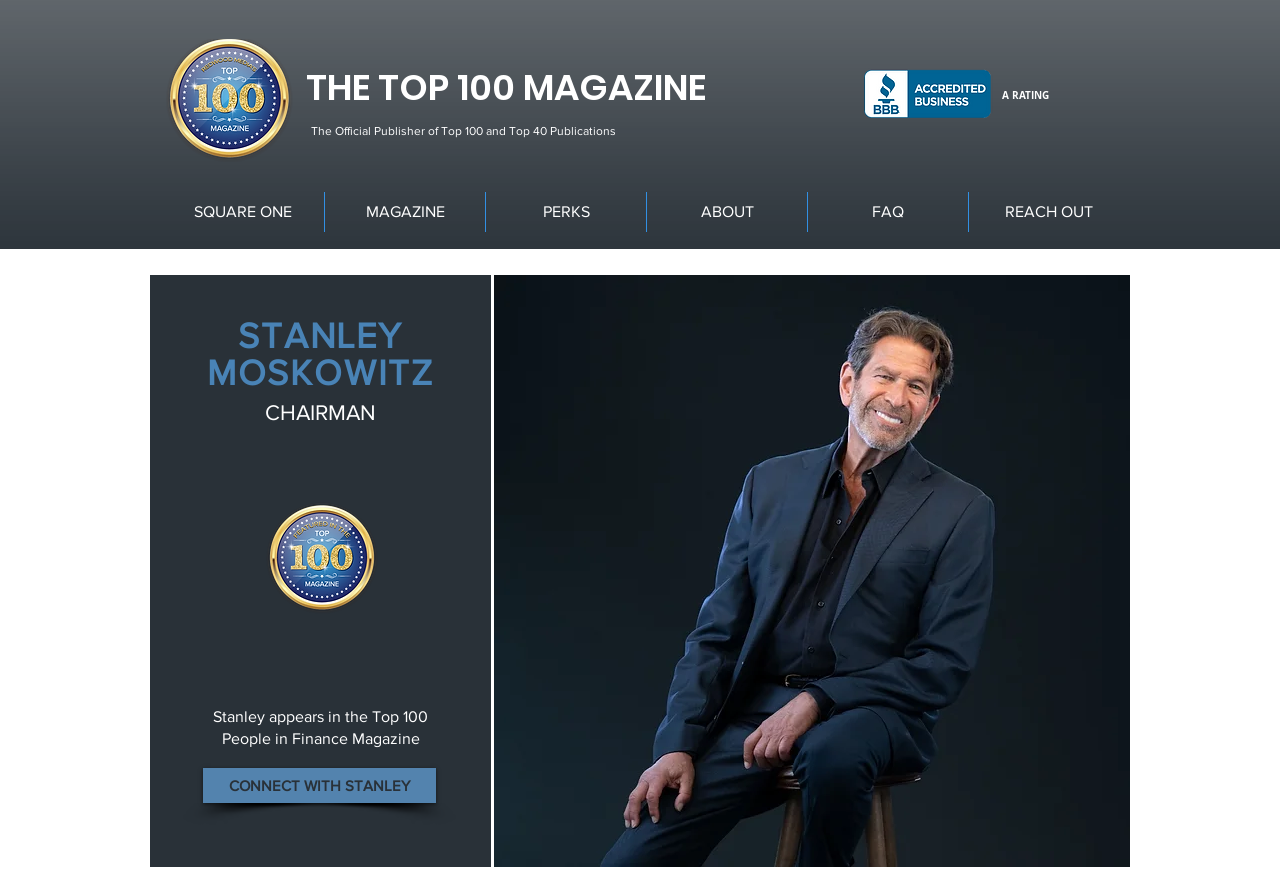Summarize the contents and layout of the webpage in detail.

The webpage is a profile page for Stanley Moskowitz, Chairman and Co-Founder of Feeasy, on The Top 100 Magazine. At the top, there is a heading "THE TOP 100 MAGAZINE" with a link to the magazine's homepage. Below it, there is a subtitle "The Official Publisher of Top 100 and Top 40 Publications". 

To the right of the subtitle, there is an image "bbb.png". Next to the image, there is a static text "A RATING". 

On the left side of the page, there is a navigation menu labeled "Site" with links to "SQUARE ONE", "MAGAZINE", "PERKS", "ABOUT", "FAQ", and "REACH OUT". 

Below the navigation menu, there is a heading "STANLEY MOSKOWITZ" with the title "CHAIRMAN" below it. The text "Stanley appears in the Top 100 People in Finance Magazine" is written in three separate lines. 

There is a link "CONNECT WITH STANLEY" at the bottom left of the page. 

On the right side of the page, there is a slideshow region with an image of Stanley Moskowitz.